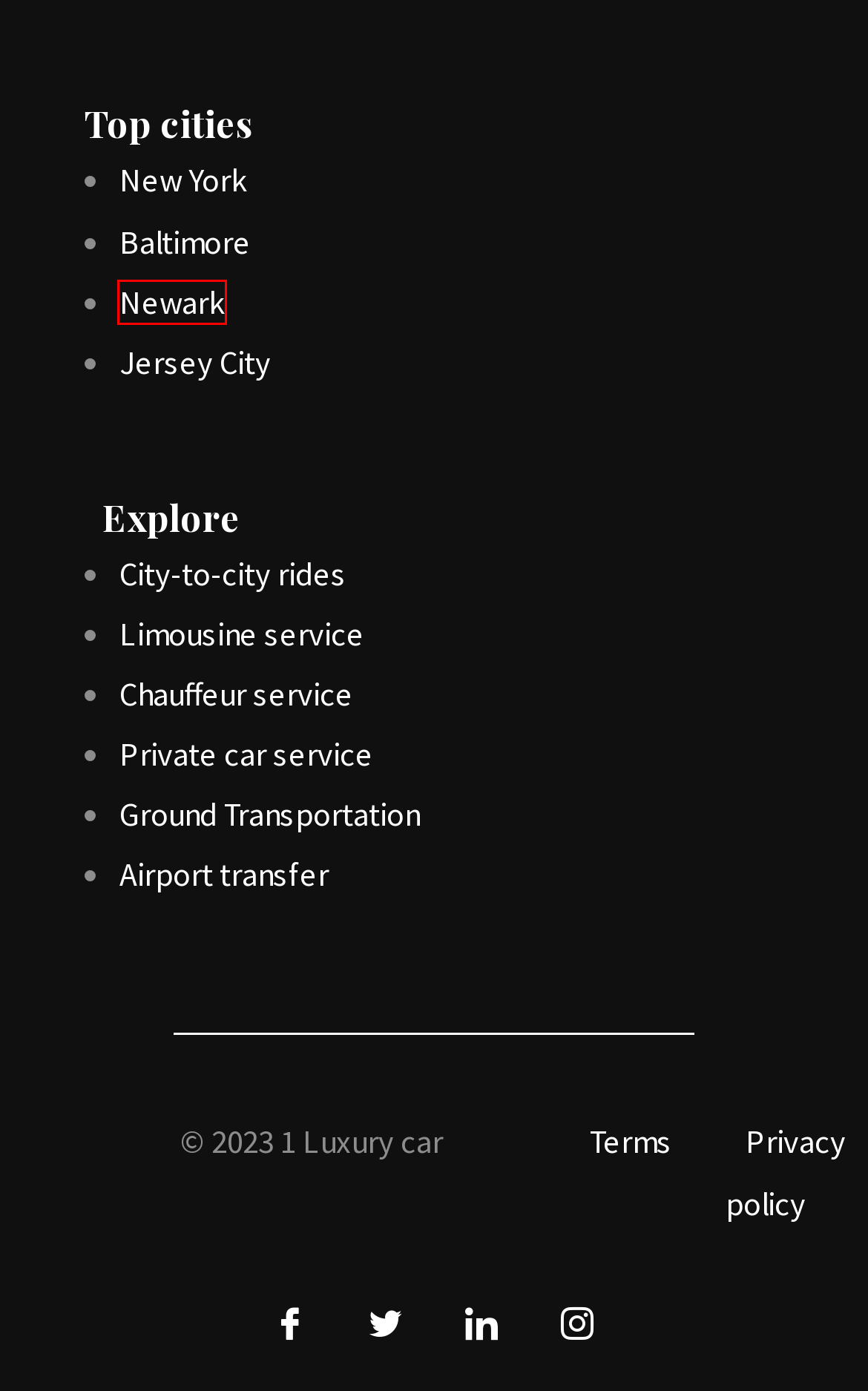Examine the screenshot of the webpage, which includes a red bounding box around an element. Choose the best matching webpage description for the page that will be displayed after clicking the element inside the red bounding box. Here are the candidates:
A. 1 Luxury Car's Premier City to City Taxi Service
B. Corporate Transportation Services by 1LuxuryCar
C. 1 Luxury Car's Opulent Airport Transfer Solutions in New York
D. 1 Luxury Car: Premier Newark Taxi Services for a Stylish Commute
E. Choose 1 Luxury Car for Premium Car Services Philadelphia
F. Travel agencies - 1 Luxury Car
G. Your comprehensive ground transportation - 1 Luxury Car
H. Elevate Your Journey with Premium Private Car Service - 1 Luxury Car

D